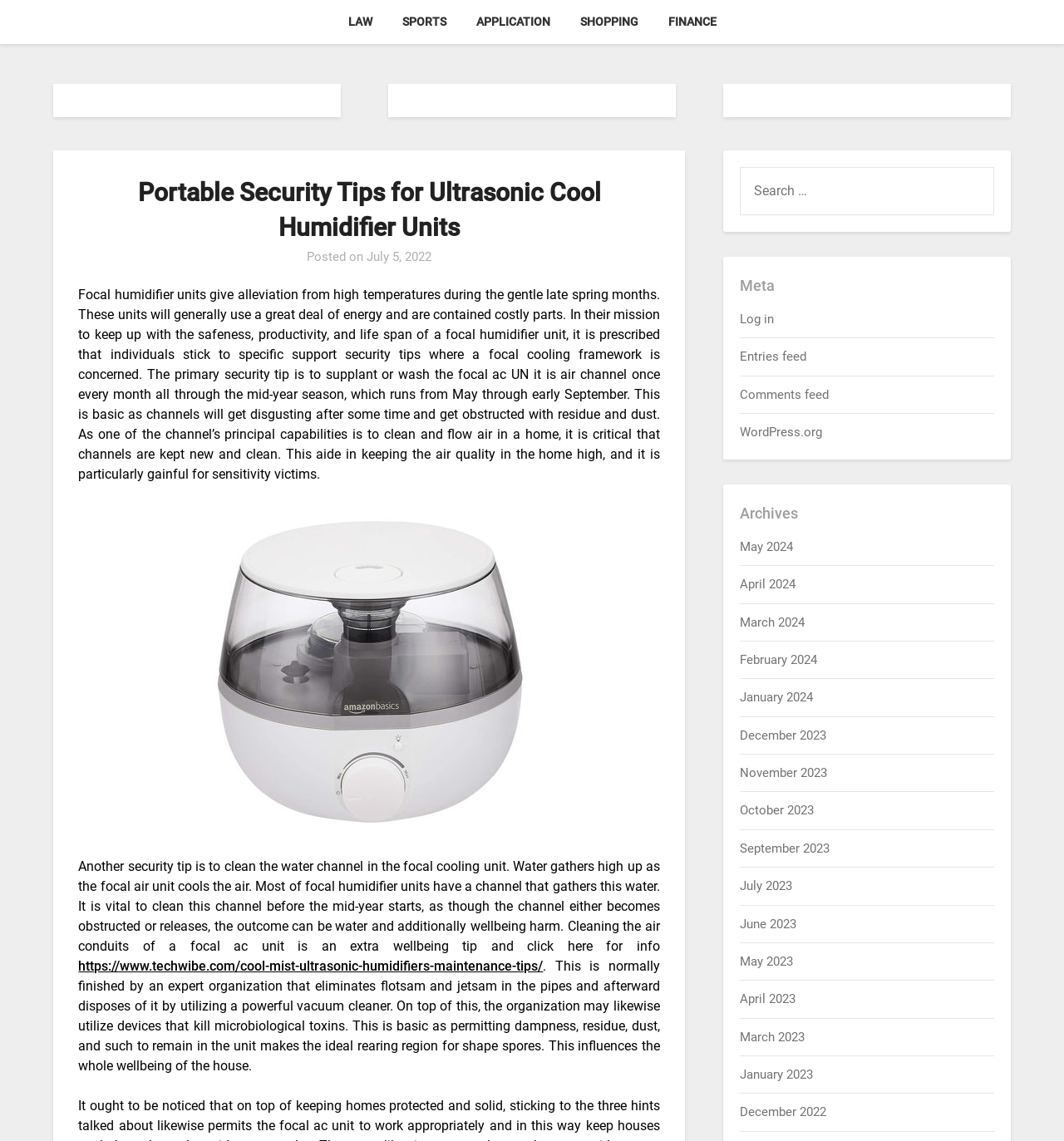Offer a detailed explanation of the webpage layout and contents.

This webpage is about portable security tips for ultrasonic cool humidifier units. At the top, there are five links to different categories: LAW, SPORTS, APPLICATION, SHOPPING, and FINANCE. Below these links, there is a header section with a title "Portable Security Tips for Ultrasonic Cool Humidifier Units" and a posted date "July 5, 2022". 

The main content of the webpage is divided into two sections. On the left side, there is a block of text that provides tips on how to maintain a focal humidifier unit, including replacing or washing the air filter, cleaning the water channel, and cleaning the air conduits. There is also an image of a humidifier unit on the left side. 

On the right side, there is a search bar with a label "SEARCH FOR:" and a search box. Below the search bar, there are several links to different sections of the website, including "Meta", "Log in", "Entries feed", "Comments feed", and "WordPress.org". Further down, there is an "Archives" section with links to different months from May 2024 to December 2022.